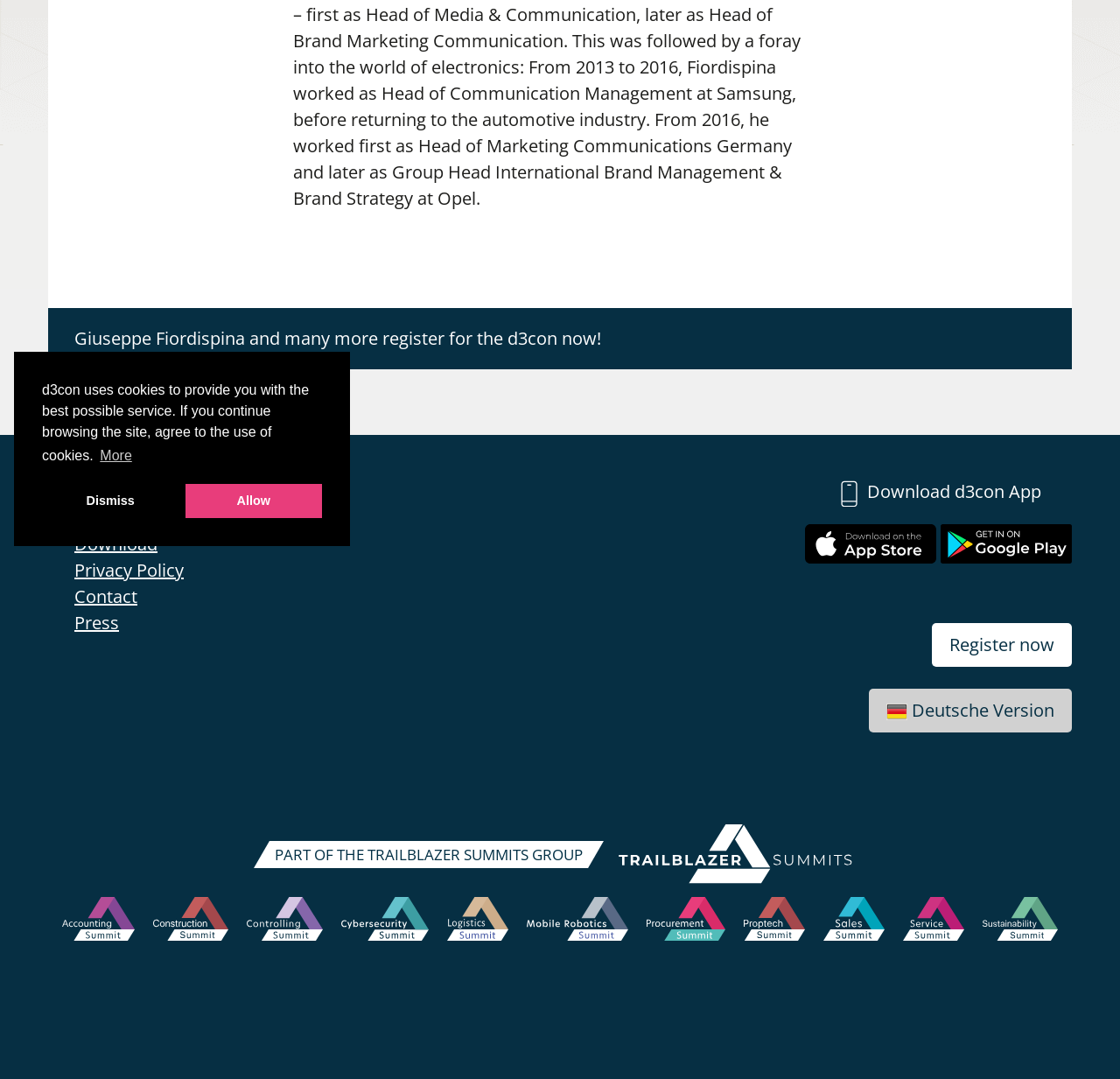Give the bounding box coordinates for this UI element: "title="Mobile Robotics fair"". The coordinates should be four float numbers between 0 and 1, arranged as [left, top, right, bottom].

[0.493, 0.831, 0.592, 0.878]